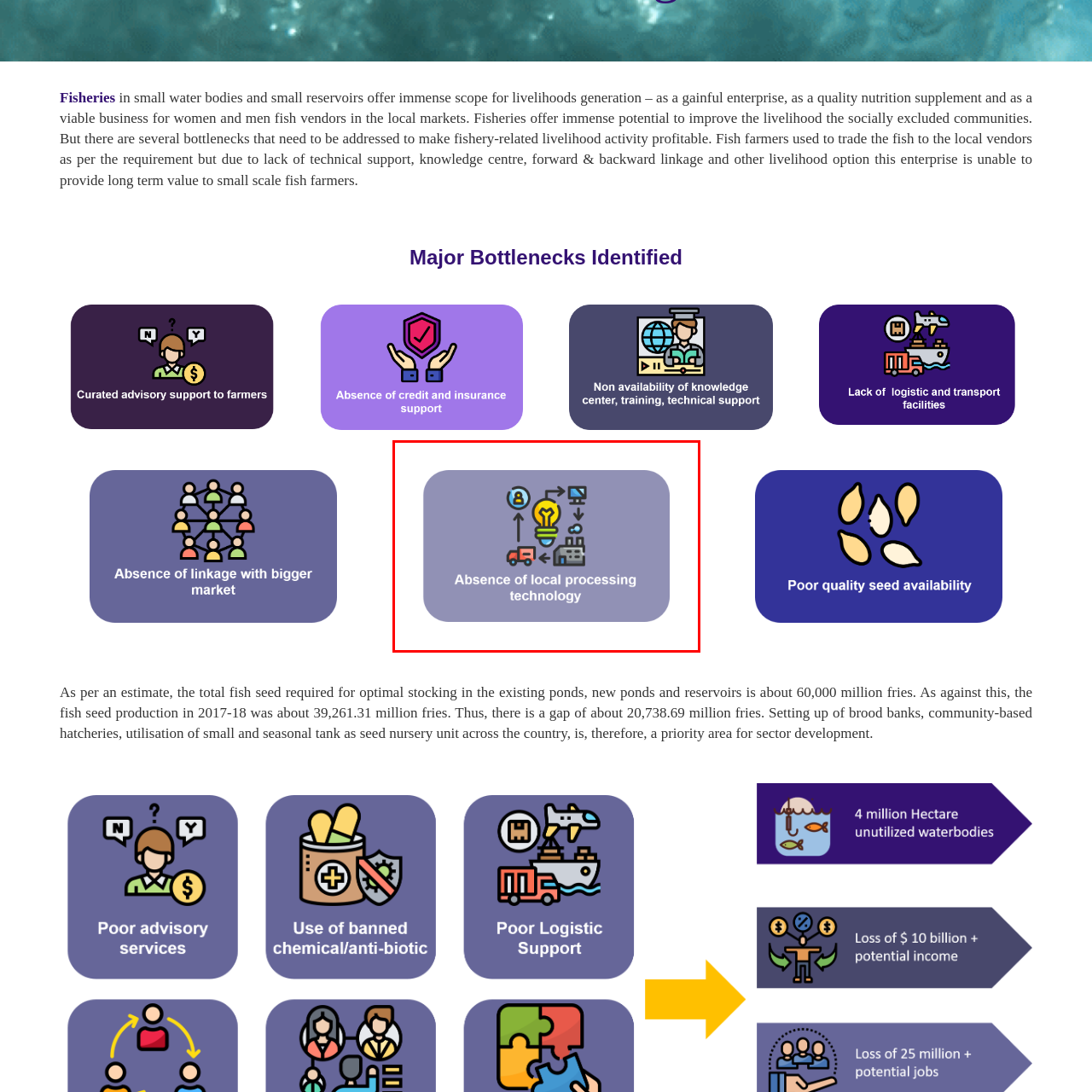What is the main challenge faced in the fisheries sector according to the image?
Scrutinize the image inside the red bounding box and provide a detailed and extensive answer to the question.

The caption clearly states that the image highlights the significant challenge faced in the fisheries sector, which is the absence of local processing technology, and it uses various icons to illustrate this concept.